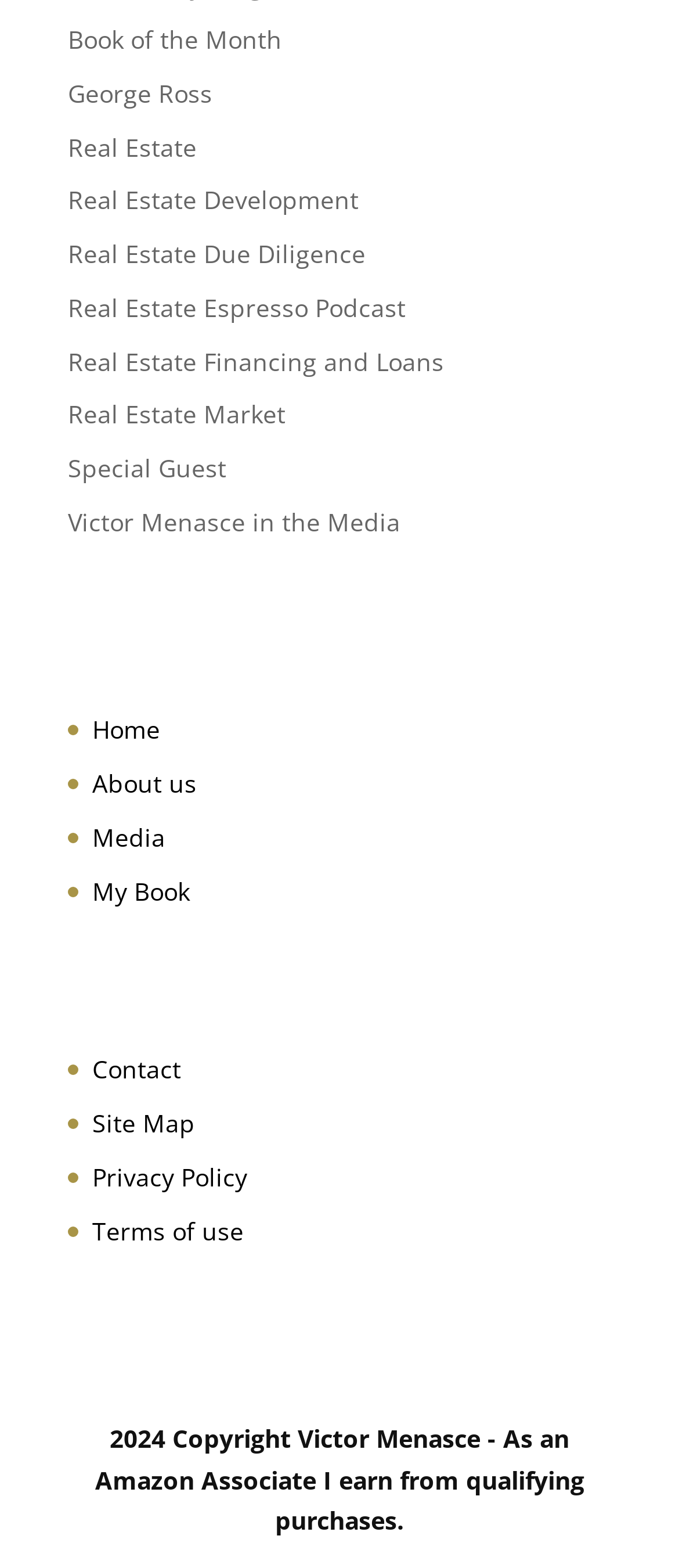Please locate the clickable area by providing the bounding box coordinates to follow this instruction: "Click on Book of the Month".

[0.1, 0.014, 0.415, 0.035]